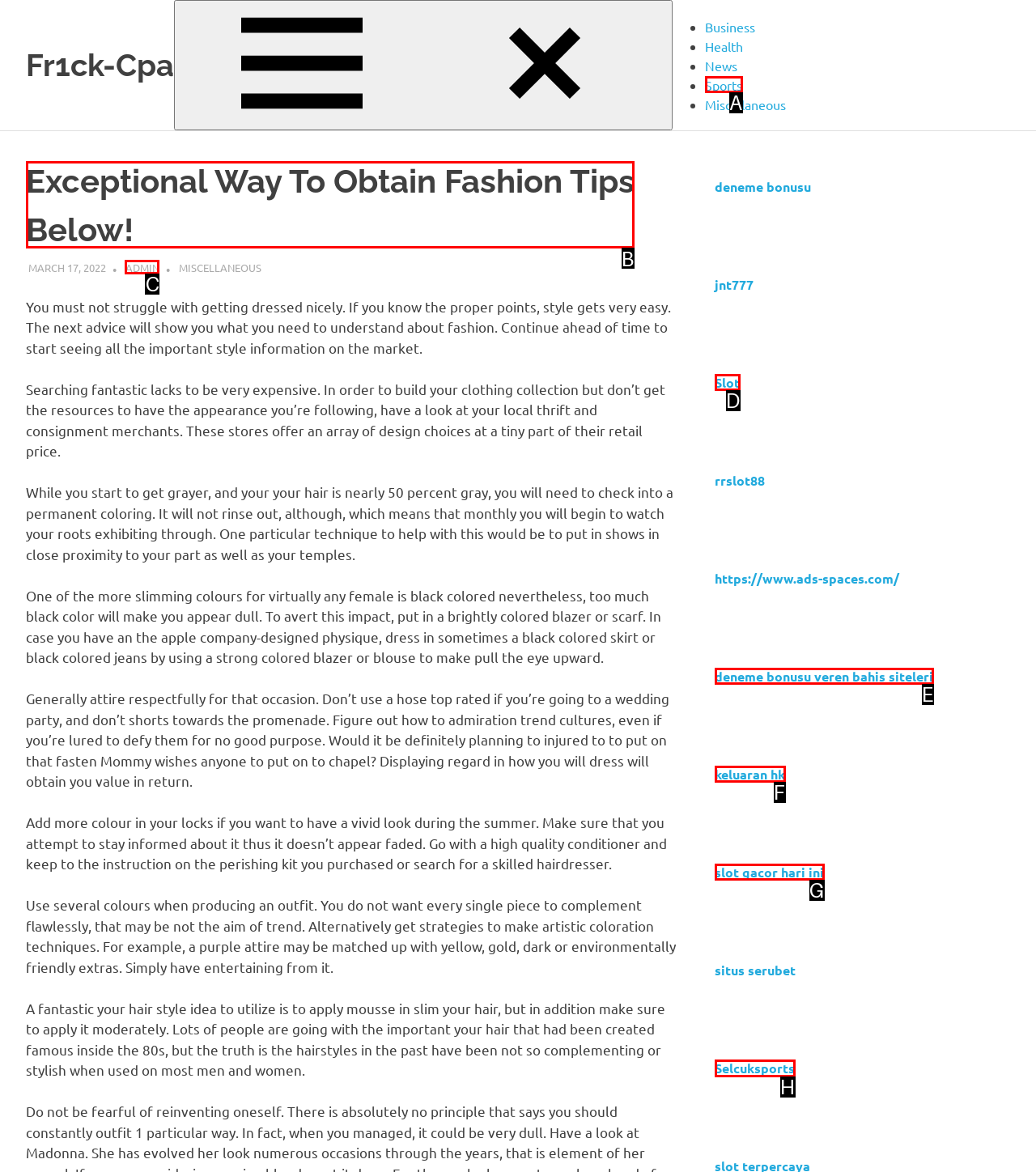Indicate which HTML element you need to click to complete the task: Read the article about 'Exceptional Way To Obtain Fashion Tips Below!' . Provide the letter of the selected option directly.

B